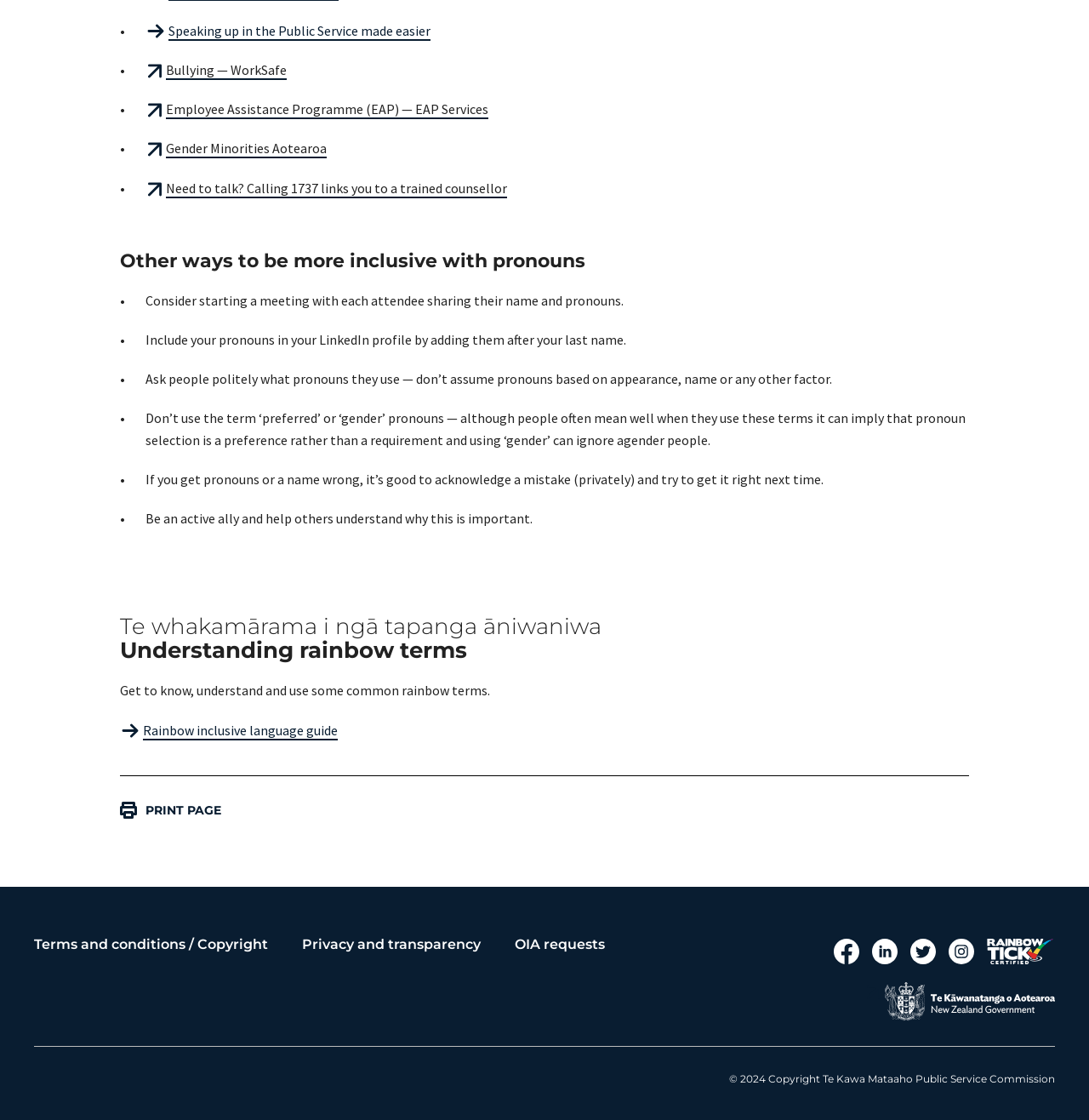Extract the bounding box coordinates for the UI element described as: "Twitter".

[0.836, 0.838, 0.859, 0.861]